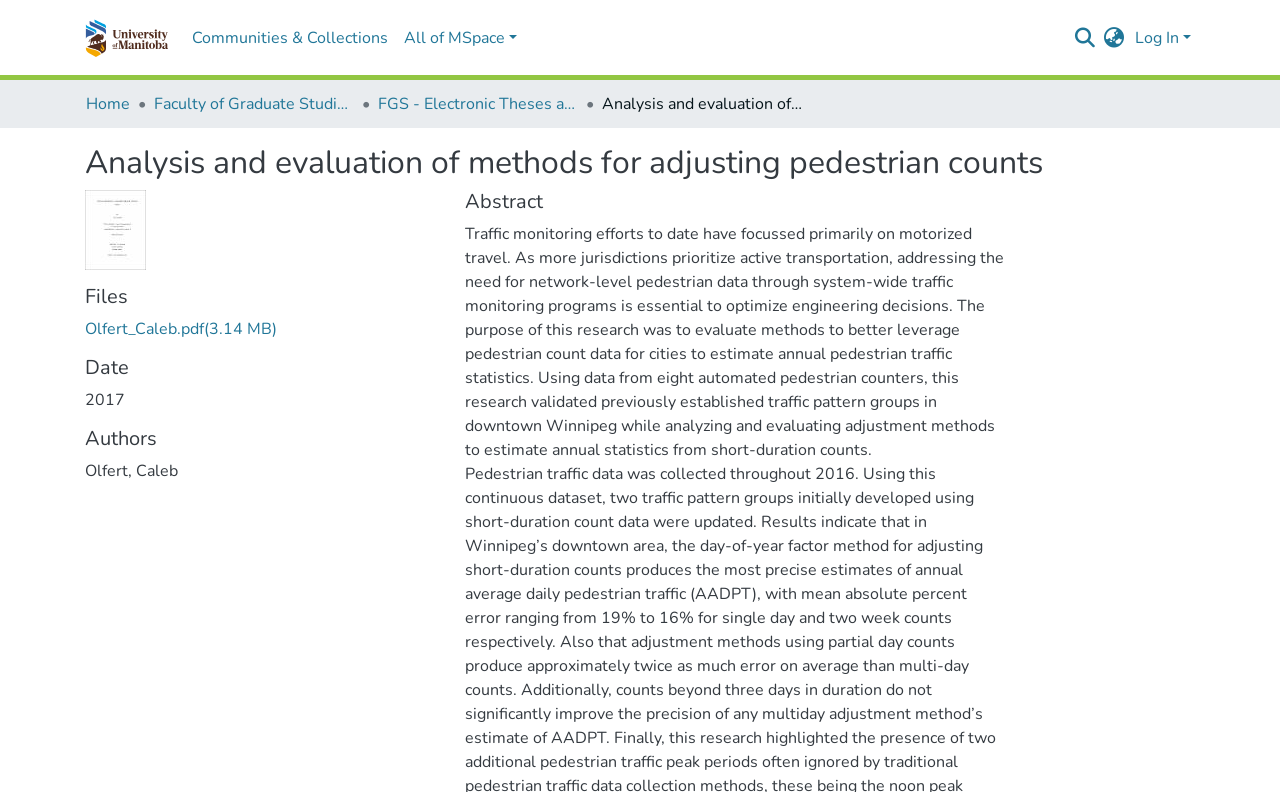Locate the bounding box coordinates of the clickable area to execute the instruction: "View the file Olfert_Caleb.pdf". Provide the coordinates as four float numbers between 0 and 1, represented as [left, top, right, bottom].

[0.066, 0.402, 0.216, 0.43]